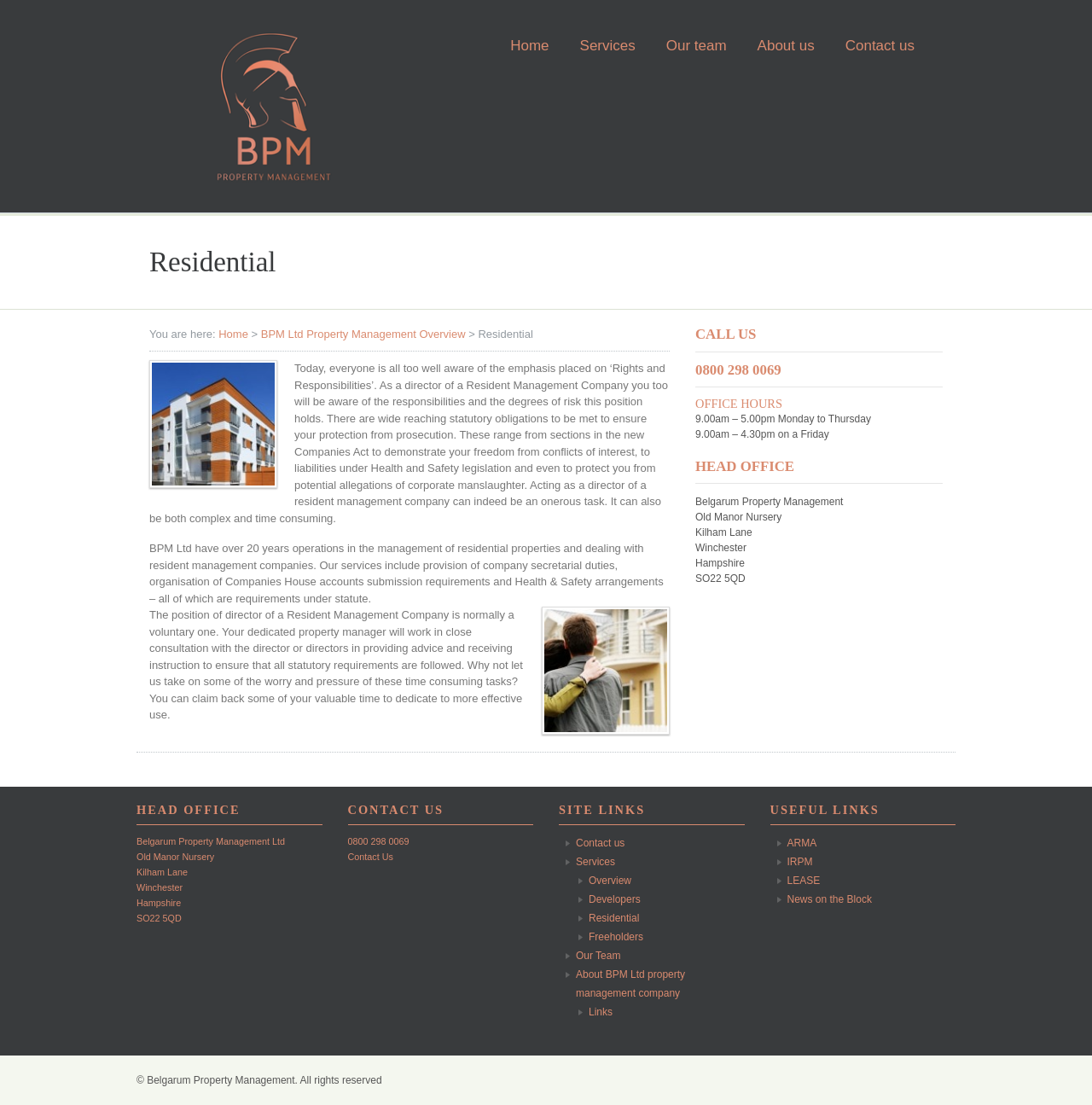Identify the bounding box coordinates of the area you need to click to perform the following instruction: "Call the phone number".

[0.637, 0.328, 0.863, 0.351]